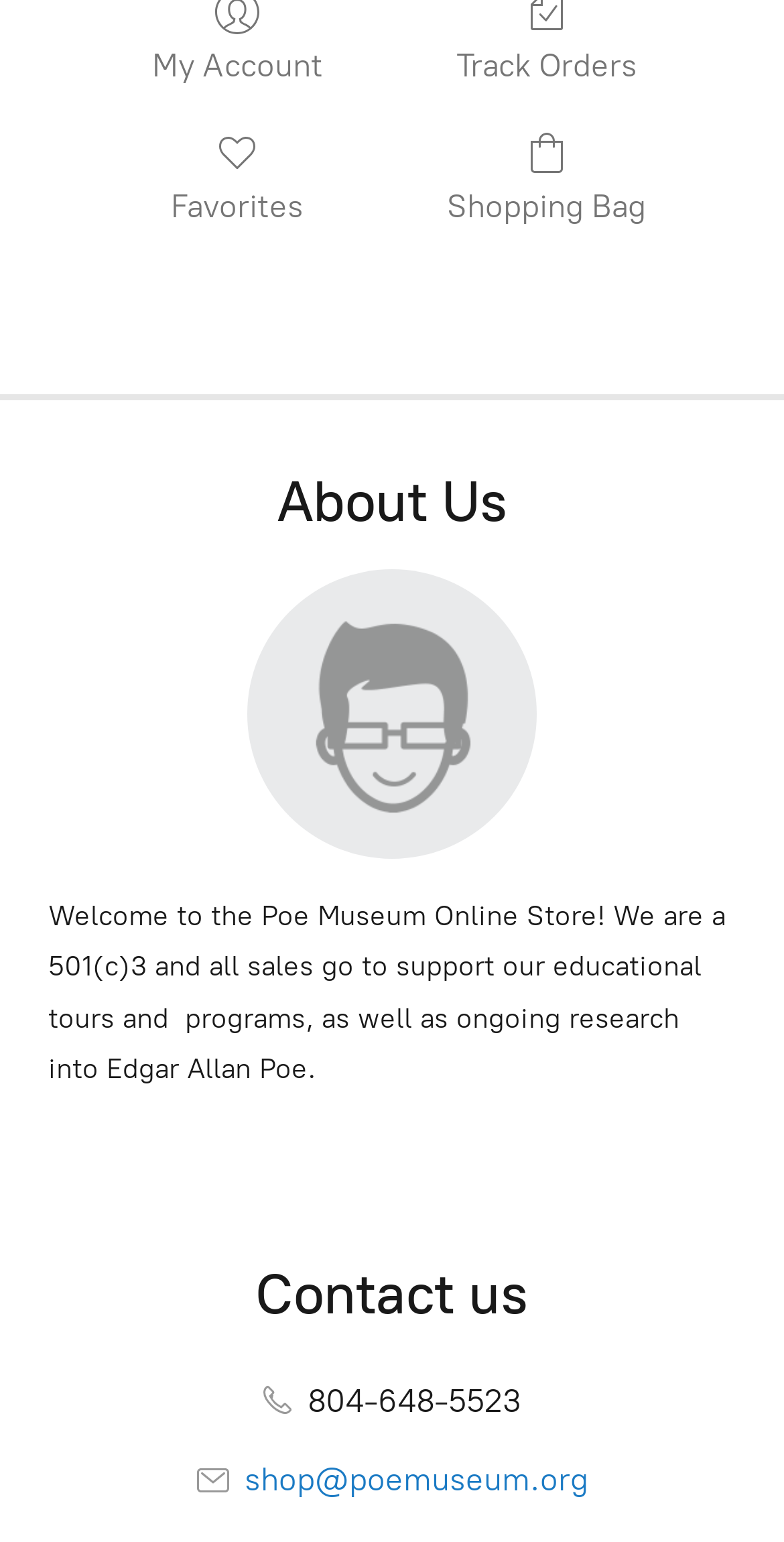Locate the bounding box of the UI element described in the following text: "Facebook".

[0.372, 0.54, 0.628, 0.572]